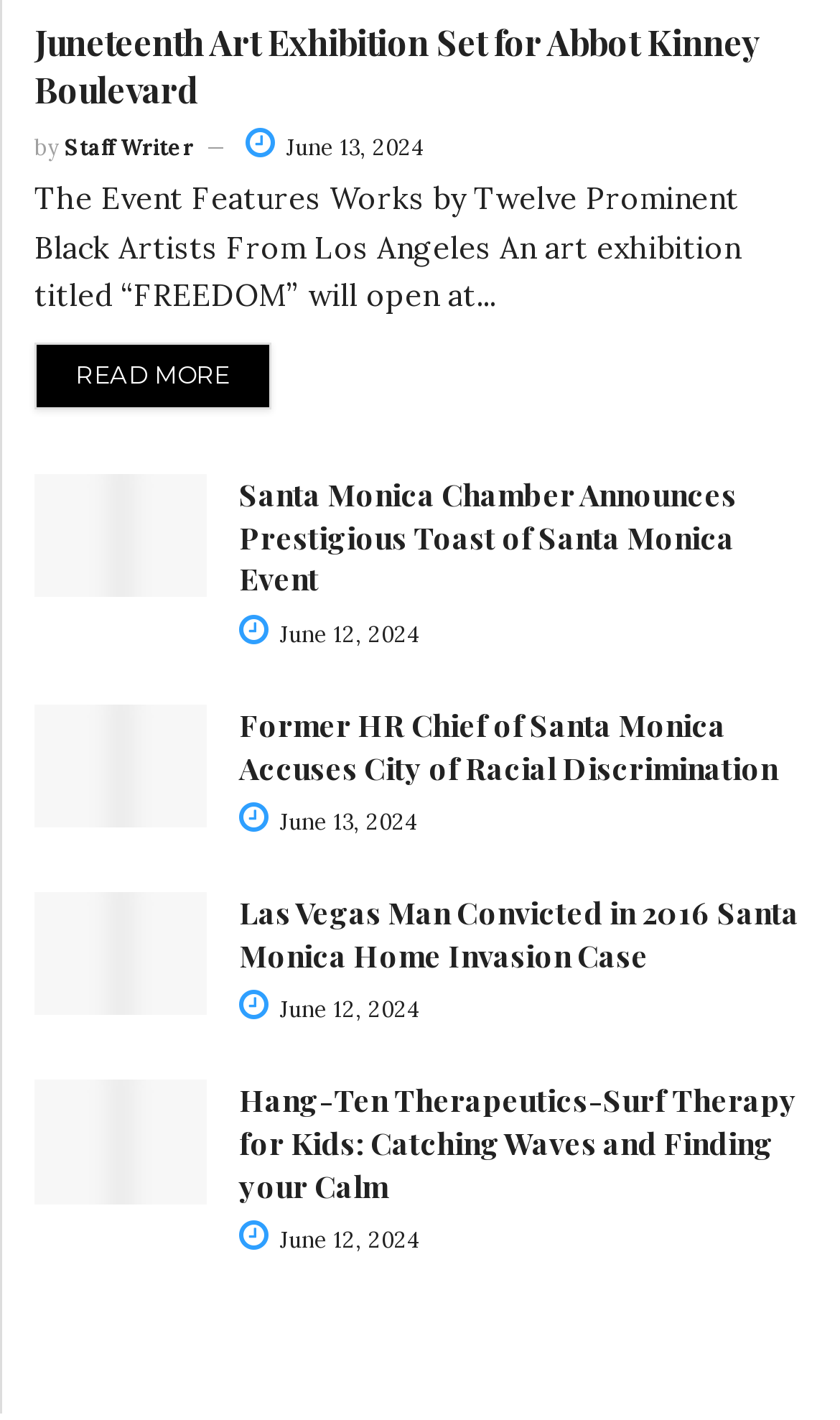Provide the bounding box coordinates for the UI element that is described as: "Staff Writer".

[0.077, 0.095, 0.231, 0.115]